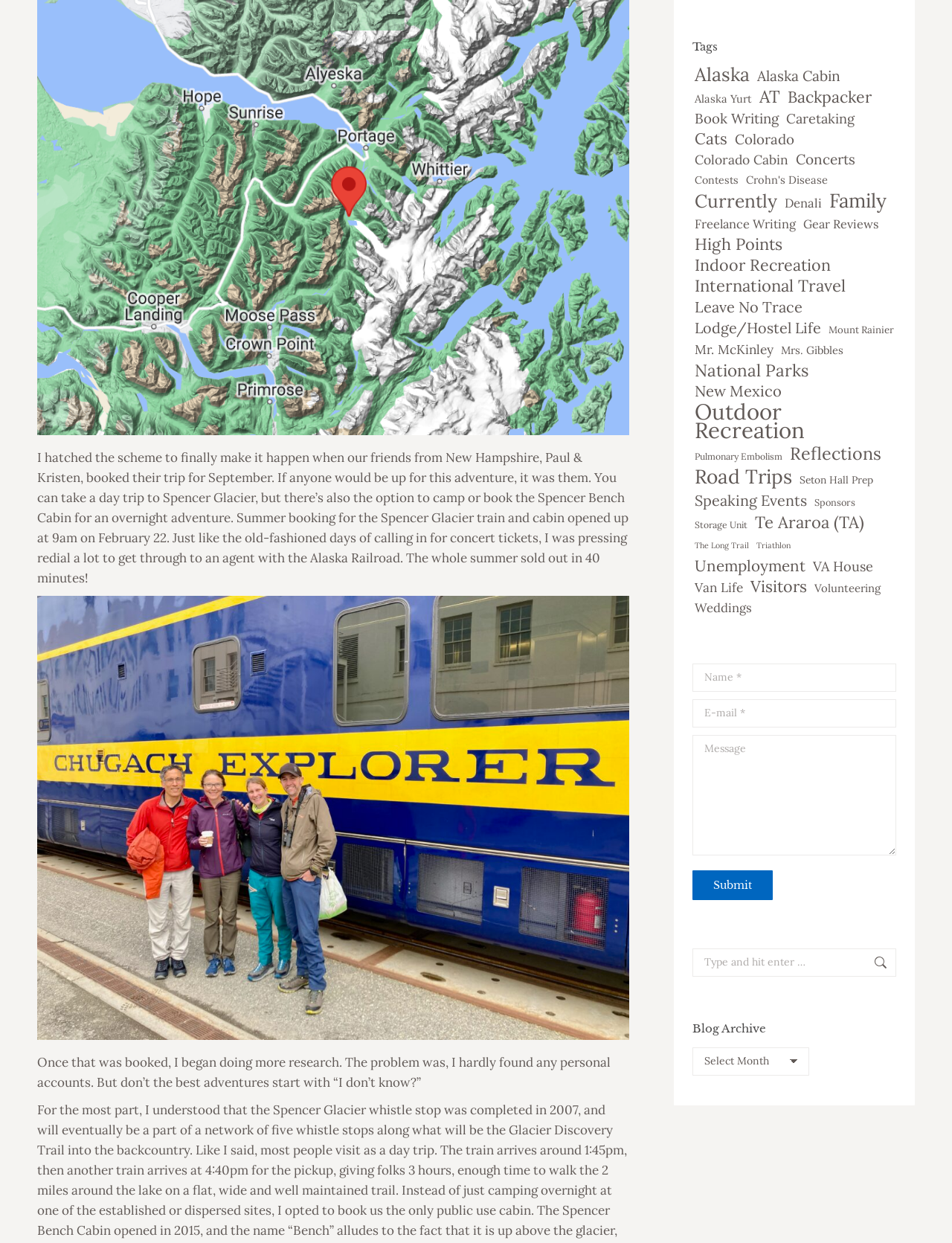From the element description: "parent_node: Message name="message" placeholder="Message"", extract the bounding box coordinates of the UI element. The coordinates should be expressed as four float numbers between 0 and 1, in the order [left, top, right, bottom].

[0.727, 0.591, 0.941, 0.688]